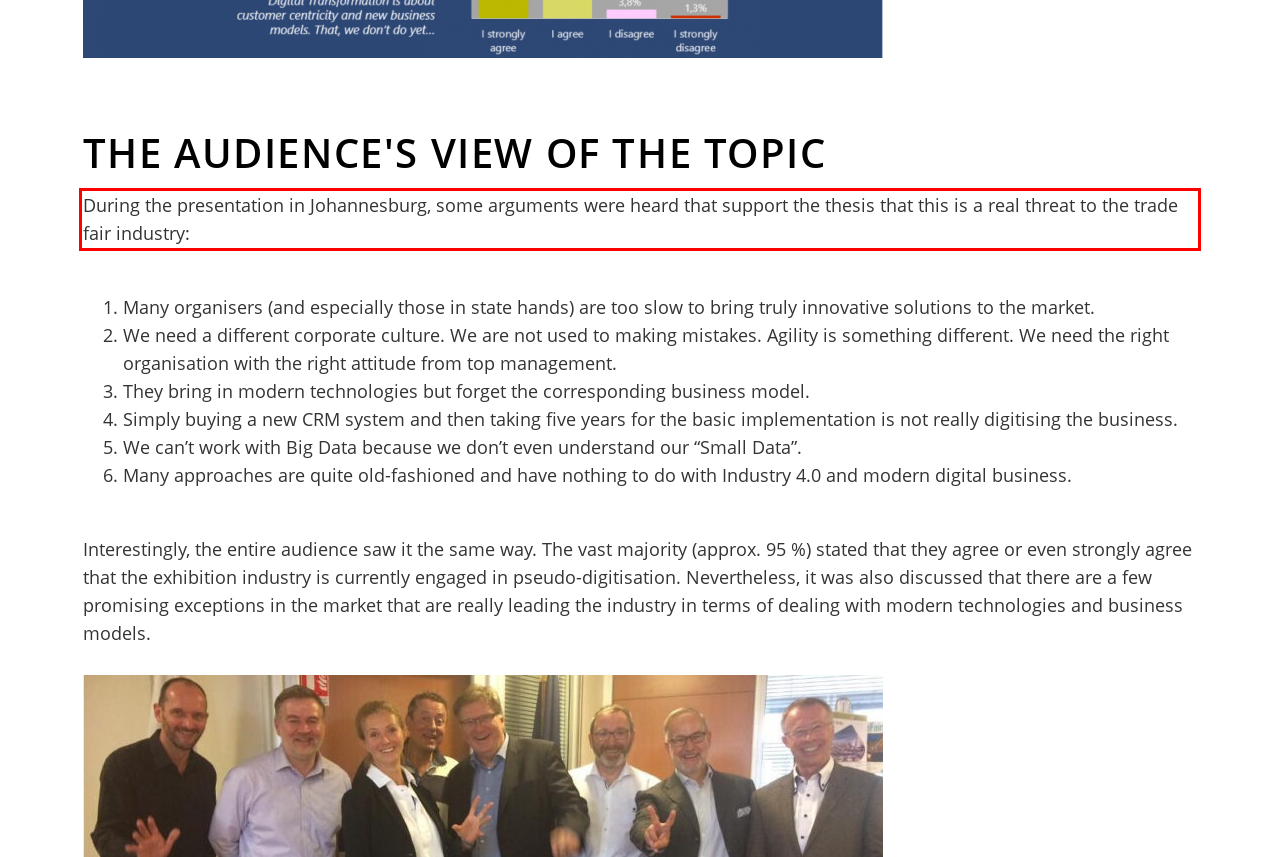Examine the webpage screenshot, find the red bounding box, and extract the text content within this marked area.

During the presentation in Johannesburg, some arguments were heard that support the thesis that this is a real threat to the trade fair industry: